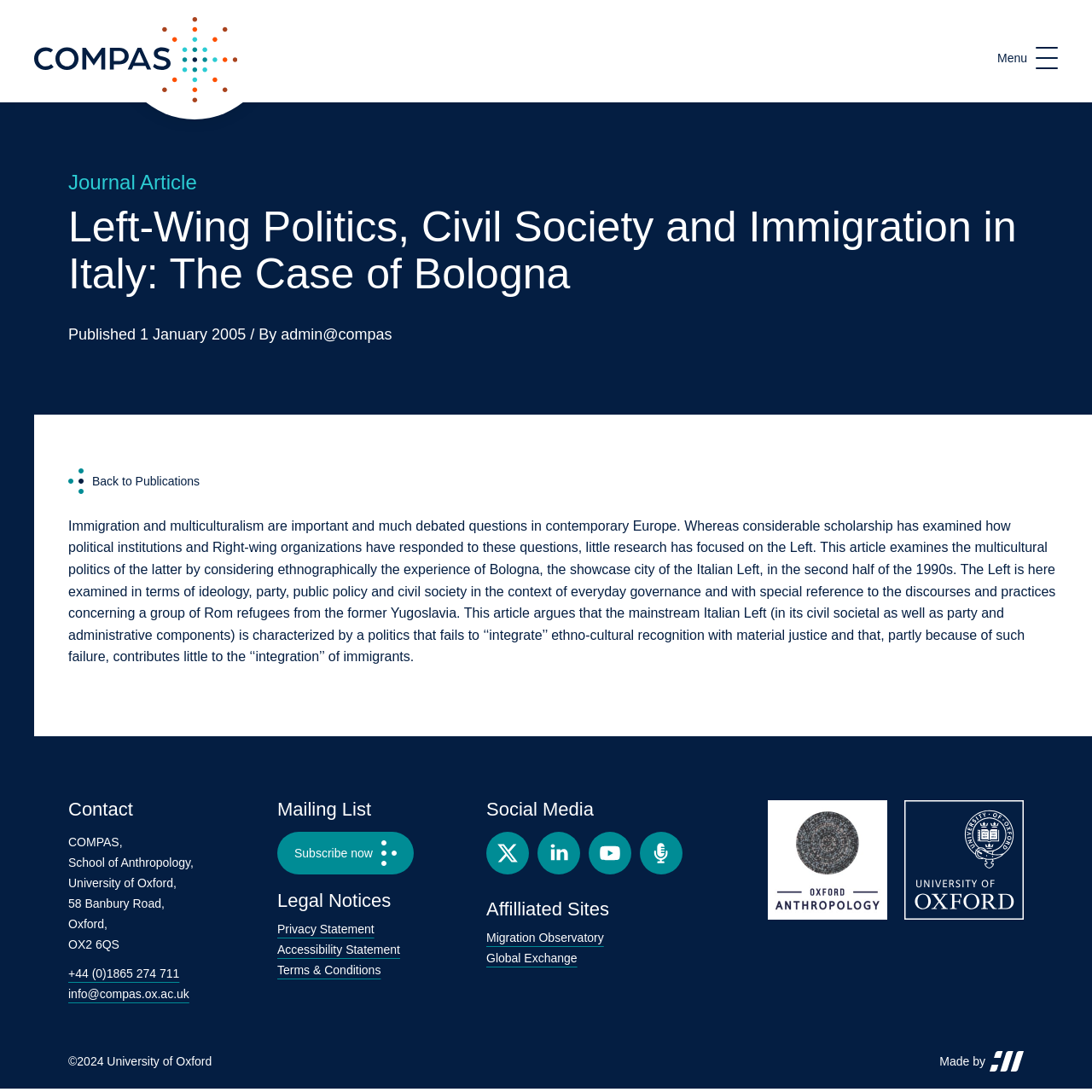What is the name of the university affiliated with COMPAS?
Analyze the screenshot and provide a detailed answer to the question.

I found the answer by looking at the 'Contact' section at the bottom of the webpage. It mentions that COMPAS is part of the School of Anthropology at the University of Oxford.